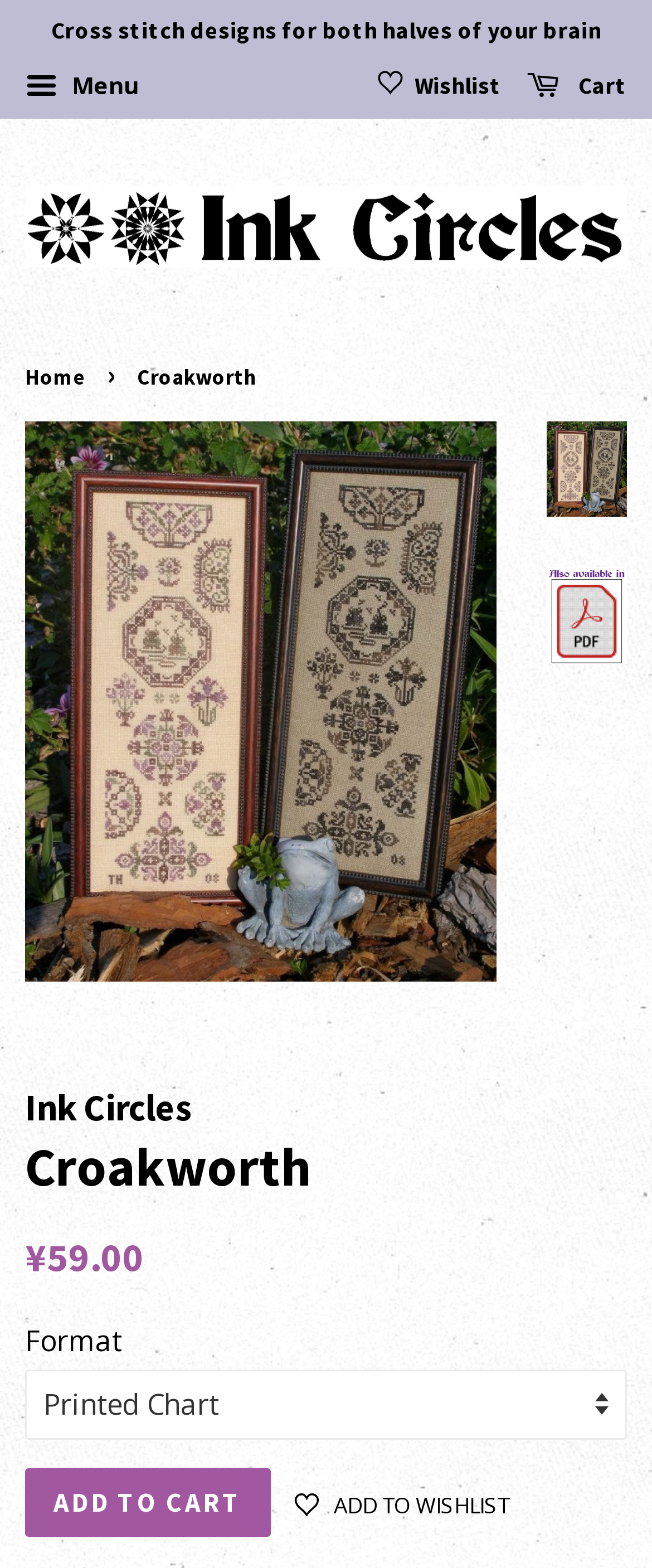Bounding box coordinates are given in the format (top-left x, top-left y, bottom-right x, bottom-right y). All values should be floating point numbers between 0 and 1. Provide the bounding box coordinate for the UI element described as: Add to Wishlist

[0.45, 0.946, 0.781, 0.97]